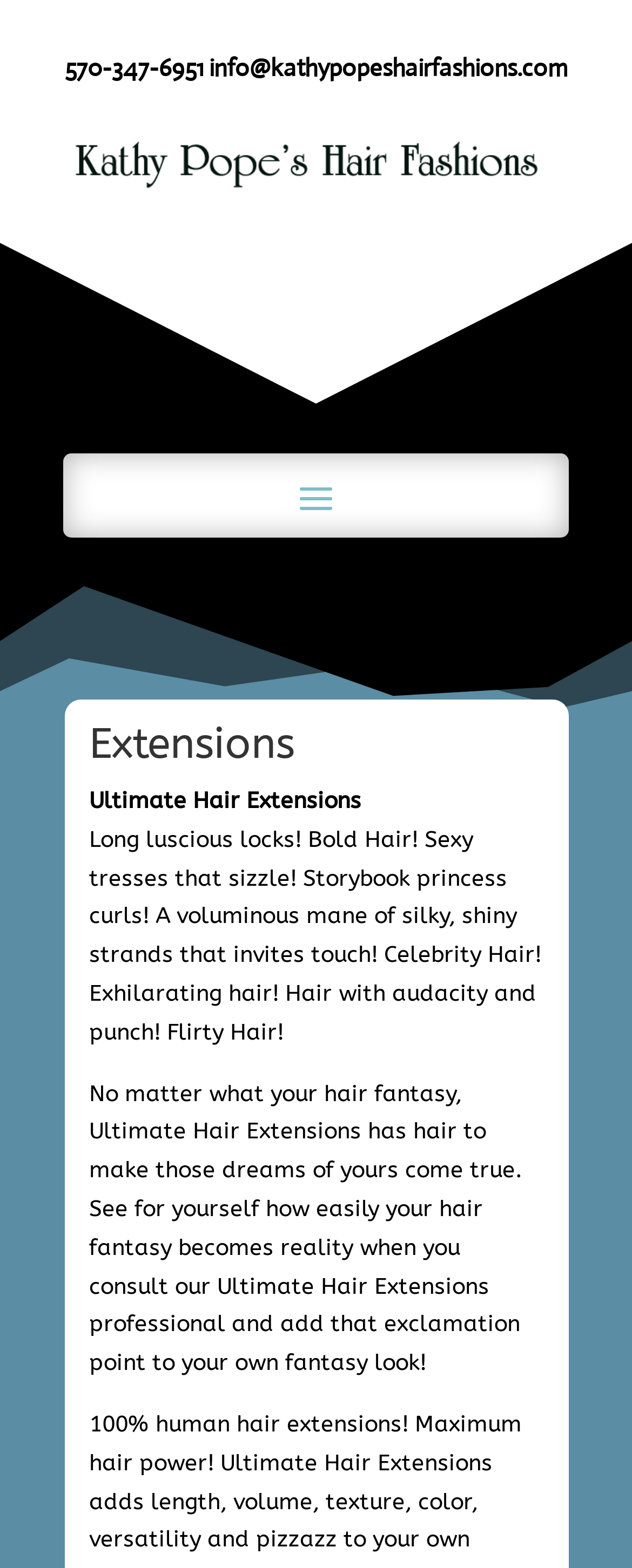Based on the image, give a detailed response to the question: What is the purpose of consulting an Ultimate Hair Extensions professional?

I found this by reading the text 'No matter what your hair fantasy, Ultimate Hair Extensions has hair to make those dreams of yours come true. See for yourself how easily your hair fantasy becomes reality when you consult our Ultimate Hair Extensions professional...' which suggests that the purpose of consulting a professional is to make one's hair fantasies a reality.